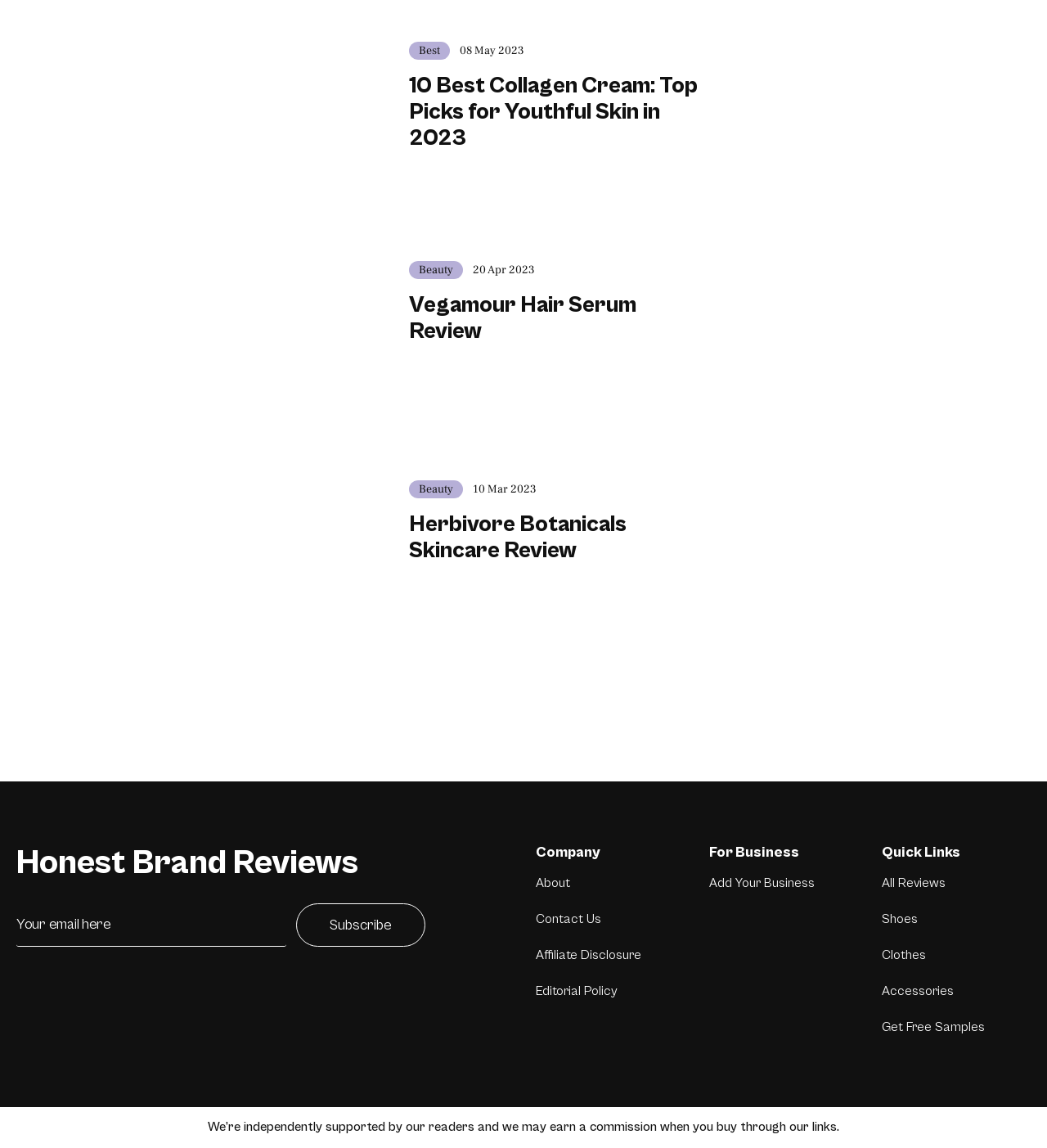Answer the following inquiry with a single word or phrase:
What is the date of the '10 Best Collagen Cream' article?

08 May 2023